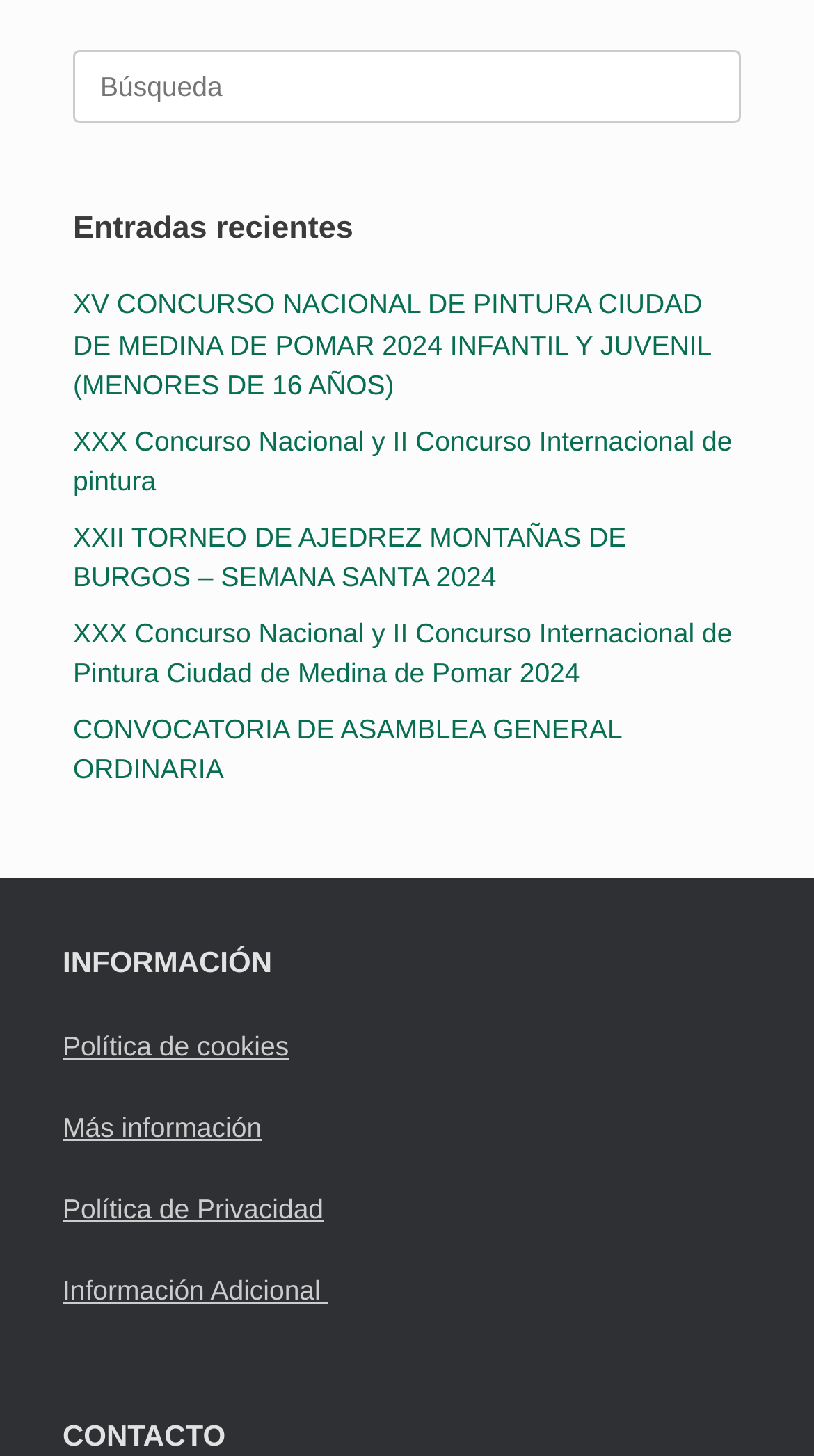Please determine the bounding box coordinates for the UI element described as: "CONVOCATORIA DE ASAMBLEA GENERAL ORDINARIA".

[0.09, 0.489, 0.763, 0.539]